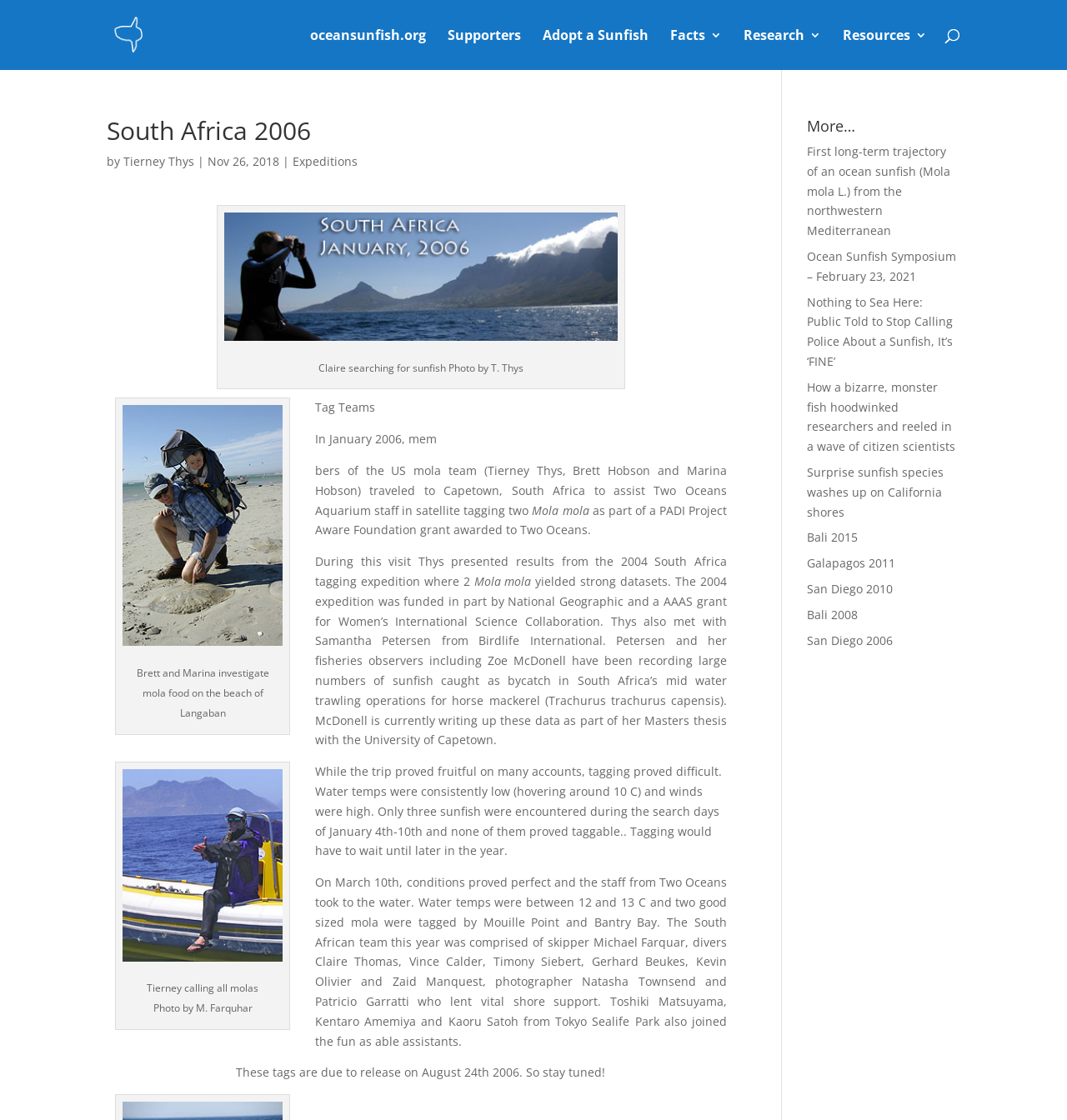Show me the bounding box coordinates of the clickable region to achieve the task as per the instruction: "Sign in to the account".

None